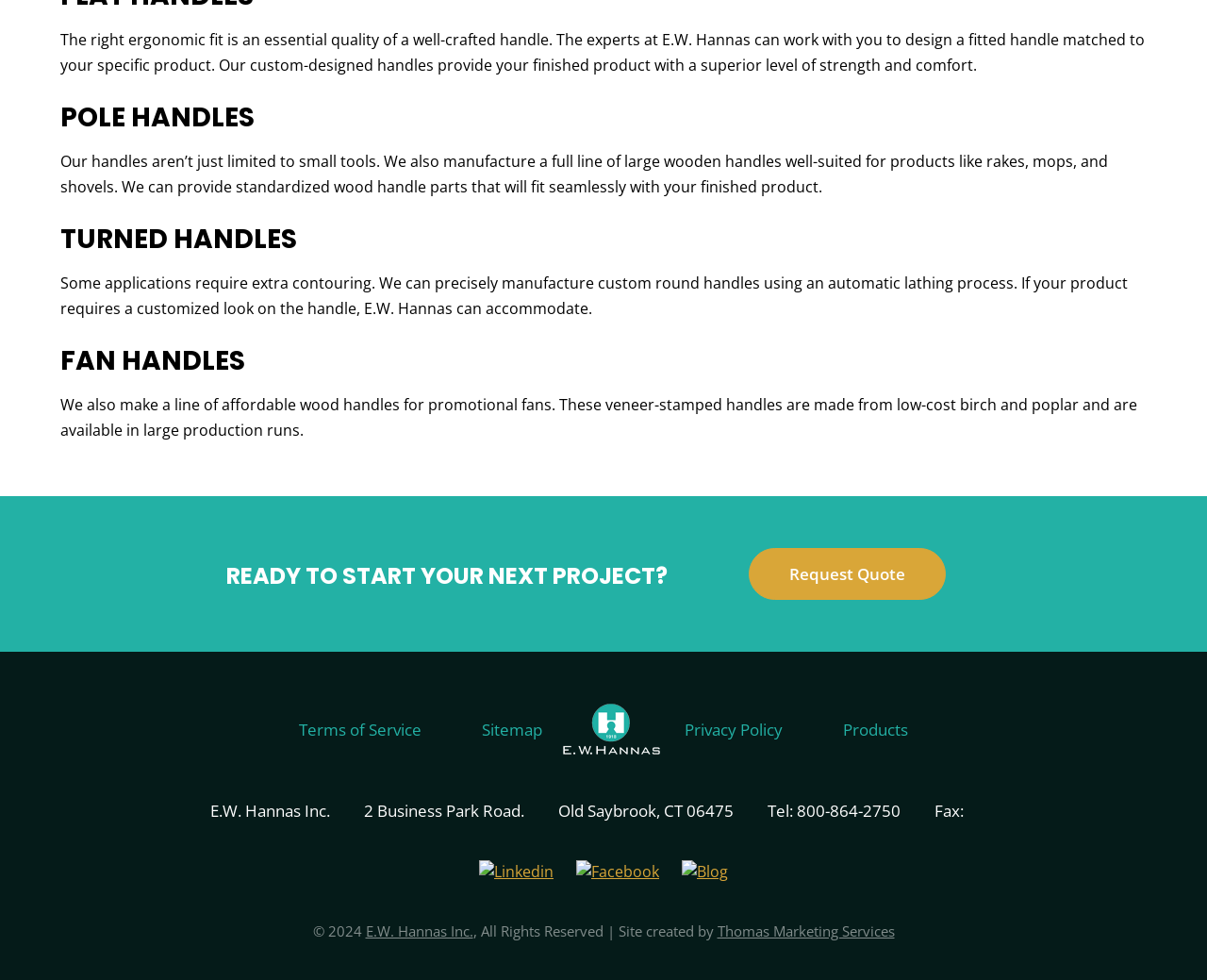How can customers initiate a project with E.W. Hannas?
Provide an in-depth answer to the question, covering all aspects.

The webpage provides a call-to-action button 'Request Quote' which suggests that customers can initiate a project with E.W. Hannas by requesting a quote, likely to discuss their specific product requirements and receive a customized solution.